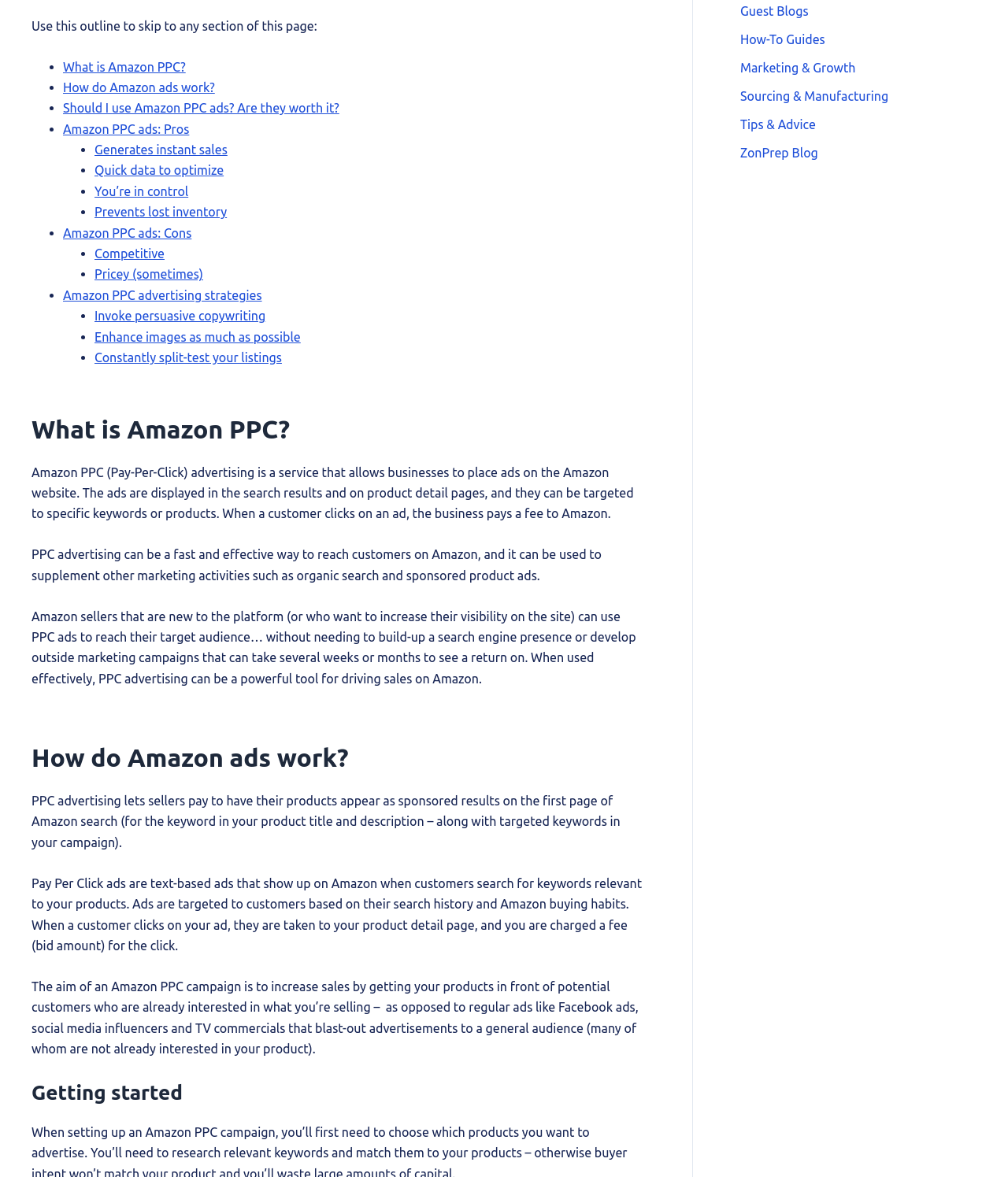Identify the bounding box of the UI element described as follows: "Physical Address:". Provide the coordinates as four float numbers in the range of 0 to 1 [left, top, right, bottom].

None